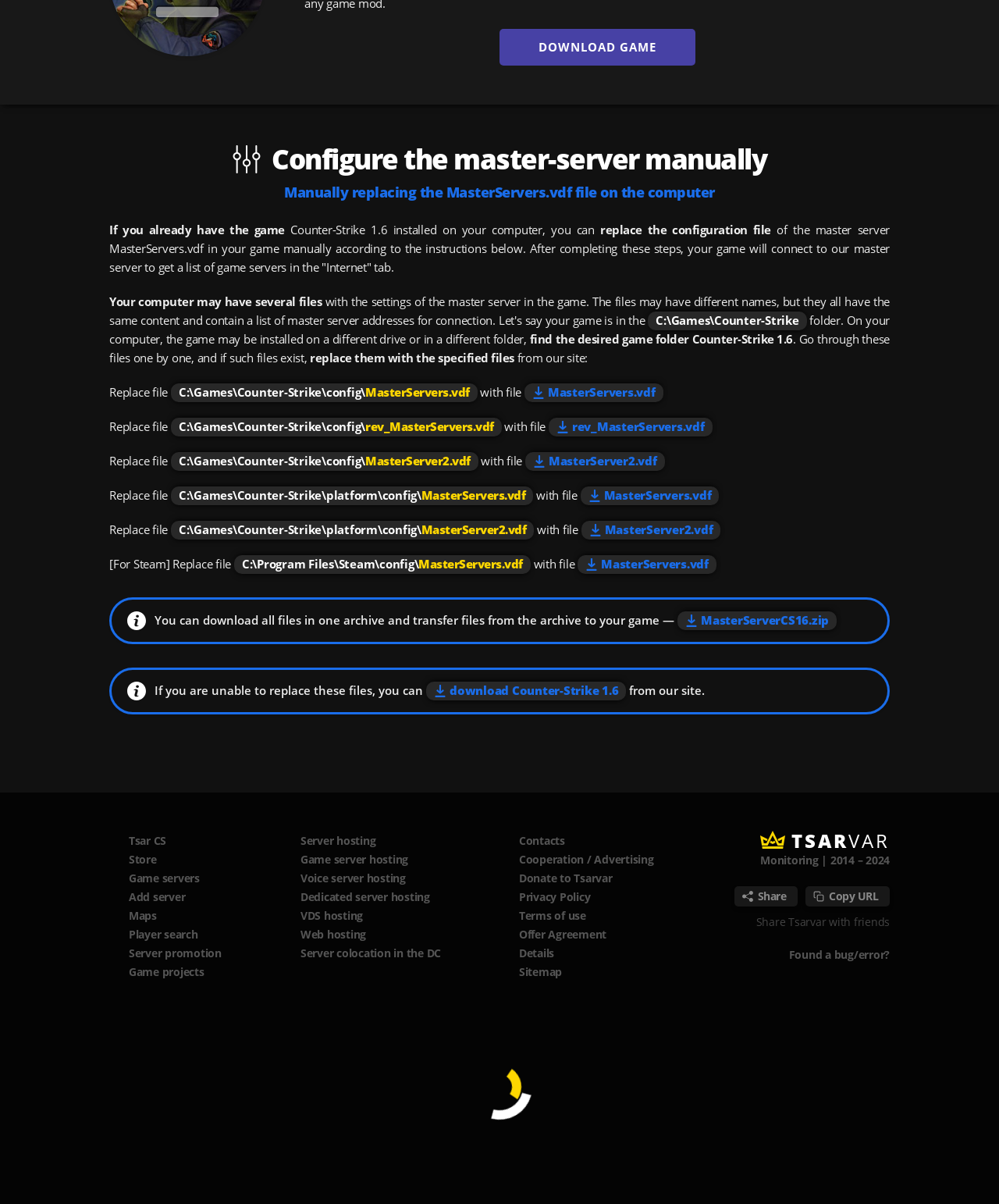Bounding box coordinates should be provided in the format (top-left x, top-left y, bottom-right x, bottom-right y) with all values between 0 and 1. Identify the bounding box for this UI element: Server colocation in the DC

[0.281, 0.784, 0.445, 0.799]